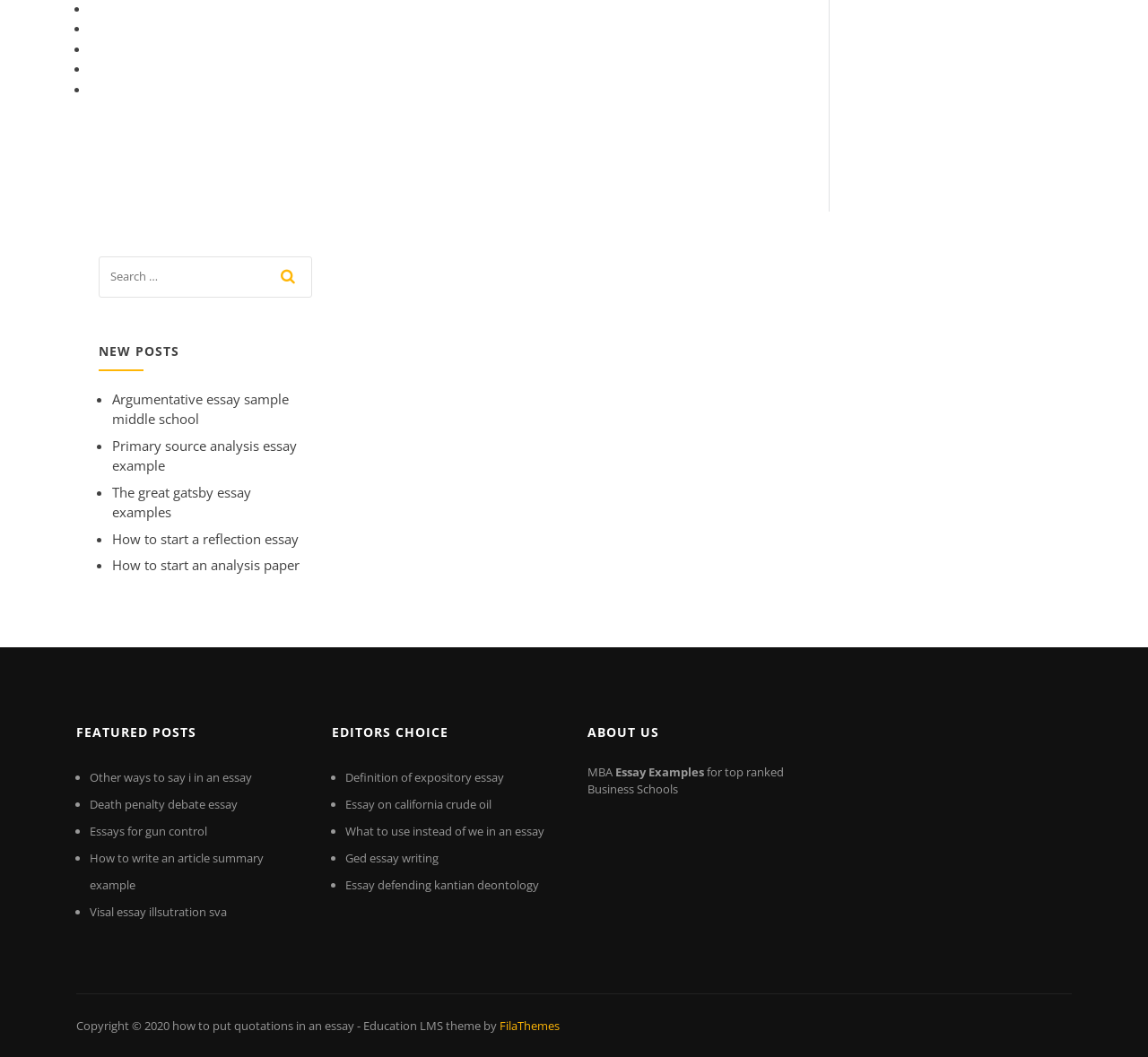Identify the bounding box coordinates for the UI element described as follows: The great gatsby essay examples. Use the format (top-left x, top-left y, bottom-right x, bottom-right y) and ensure all values are floating point numbers between 0 and 1.

[0.098, 0.457, 0.219, 0.493]